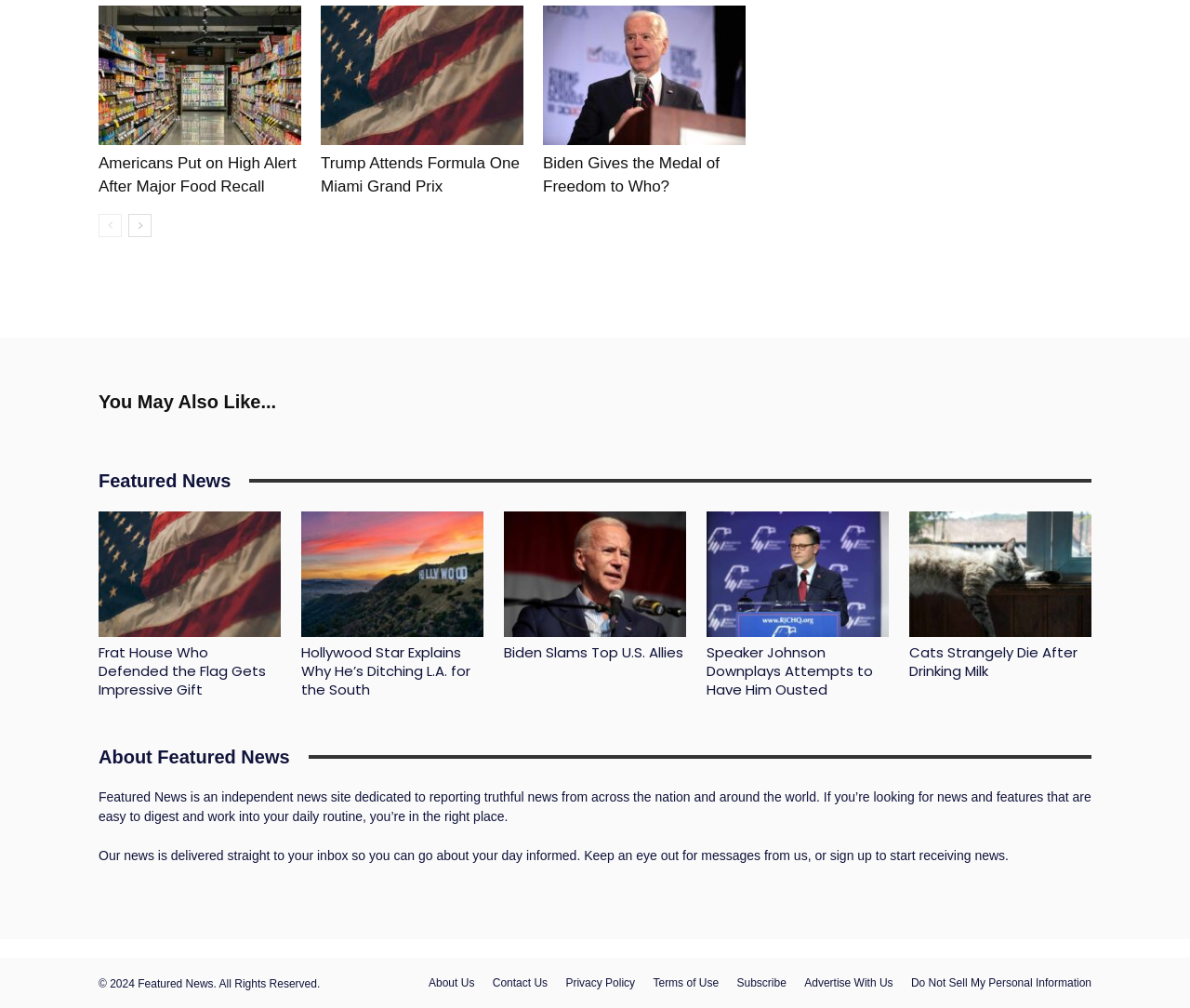Answer the question using only one word or a concise phrase: What is the main topic of this webpage?

News